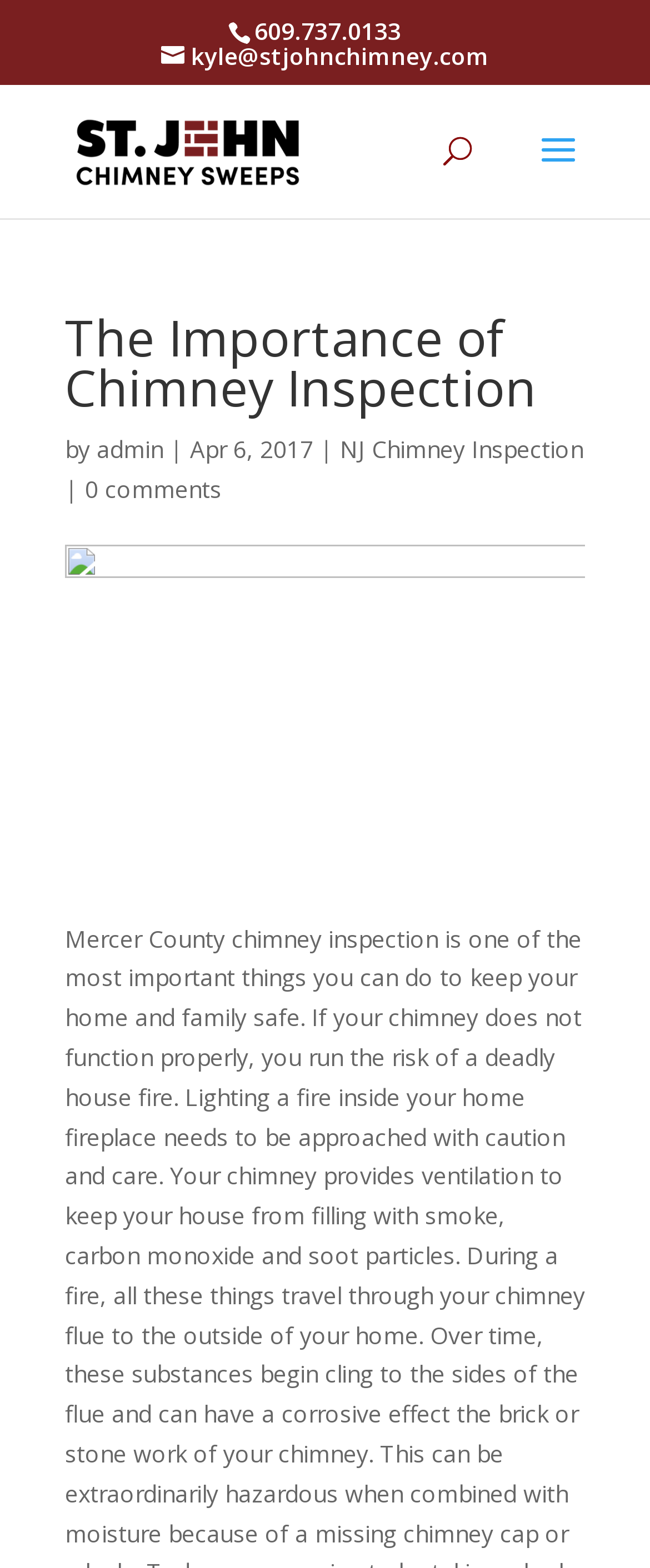Please answer the following query using a single word or phrase: 
What is the topic of the article on the webpage?

The Importance of Chimney Inspection